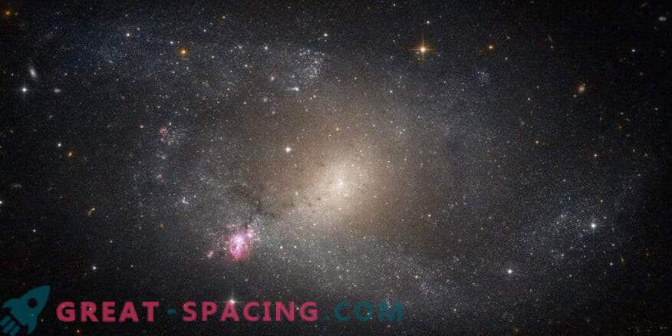What is the size of the HII region Tol 89?
Please interpret the details in the image and answer the question thoroughly.

According to the caption, the HII region Tol 89 spans around 5,000 by 4,000 light-years, making it a significant stellar birthplace within the galaxy.